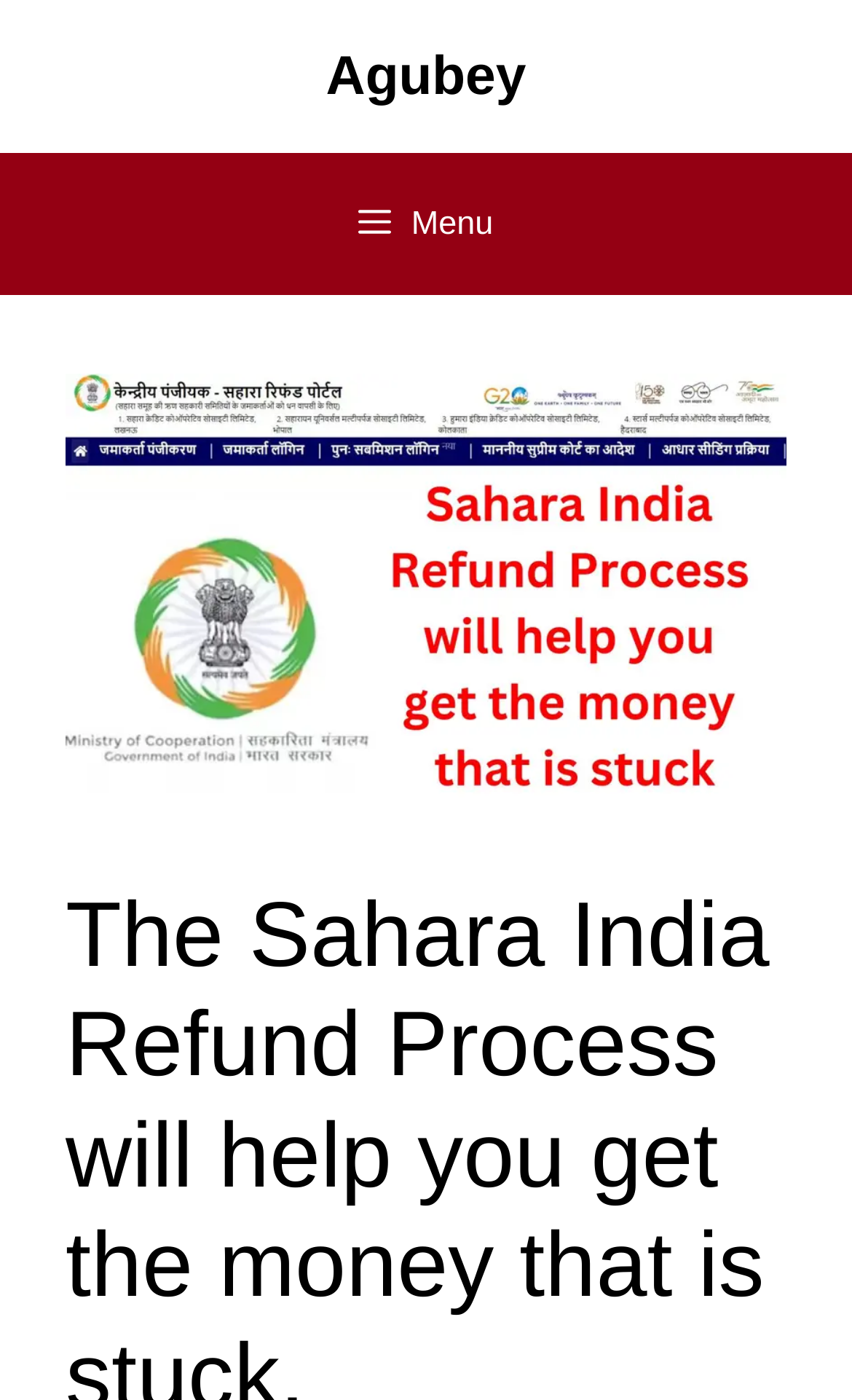Bounding box coordinates must be specified in the format (top-left x, top-left y, bottom-right x, bottom-right y). All values should be floating point numbers between 0 and 1. What are the bounding box coordinates of the UI element described as: Agubey

[0.382, 0.033, 0.618, 0.076]